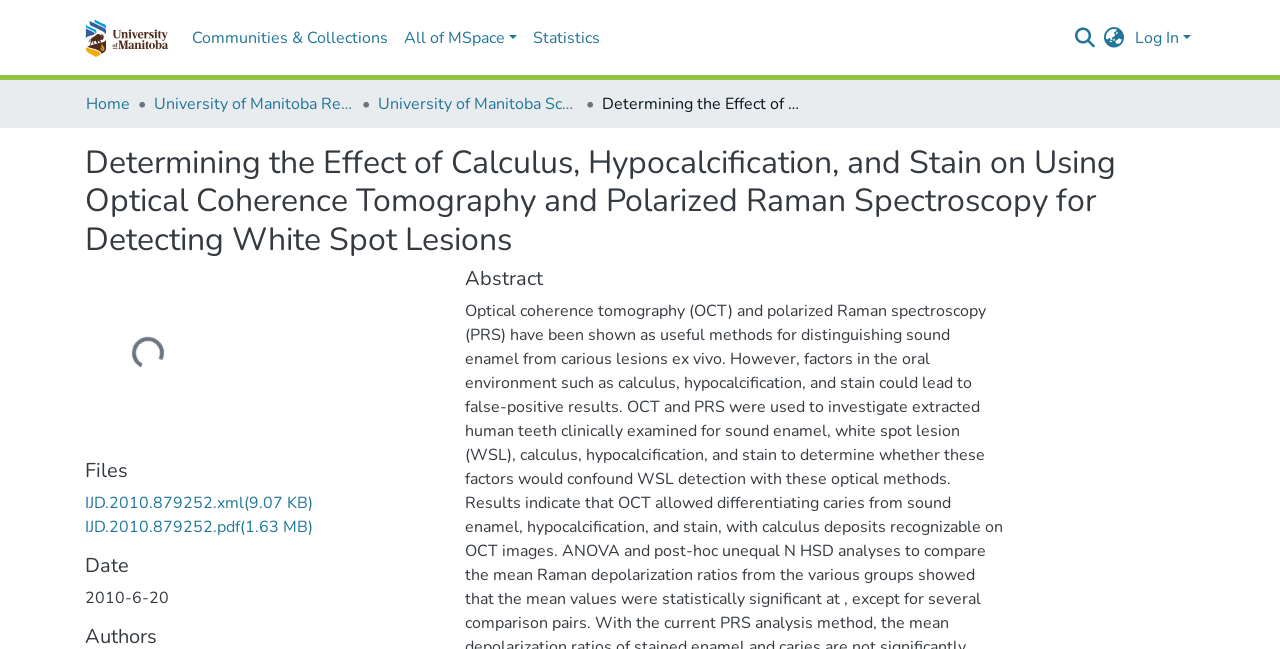Create a detailed summary of the webpage's content and design.

The webpage appears to be a research article or academic paper titled "Determining the Effect of Calculus, Hypocalcification, and Stain on Using Optical Coherence Tomography and Polarized Raman Spectroscopy for Detecting White Spot Lesions". 

At the top of the page, there is a main navigation bar that spans the entire width of the page. Within this bar, there are several links, including a repository logo on the left, followed by links to "Communities & Collections", "All of MSpace", and "Statistics". On the right side of the navigation bar, there is a search box with a magnifying glass icon, a language switch button, and a "Log In" link.

Below the navigation bar, there is a breadcrumb navigation section that displays the page's hierarchy, with links to "Home", "University of Manitoba Researchers", and "University of Manitoba Scholarship".

The main content of the page is divided into several sections. The title of the article is displayed prominently in the center of the page, followed by a section that appears to be loading or updating, indicated by the text "Loading...". 

Below this section, there are three main sections: "Files", "Date", and "Authors". The "Files" section contains links to download the article in XML and PDF formats. The "Date" section displays the publication date of the article, which is June 20, 2010. The "Authors" section is not populated with any information.

On the right side of the page, there is an "Abstract" section that appears to contain a summary of the article. The abstract discusses the use of optical coherence tomography (OCT) and polarized Raman spectroscopy (PRS) for distinguishing sound enamel from carious lesions ex vivo, and the factors in the oral environment that affect their use.